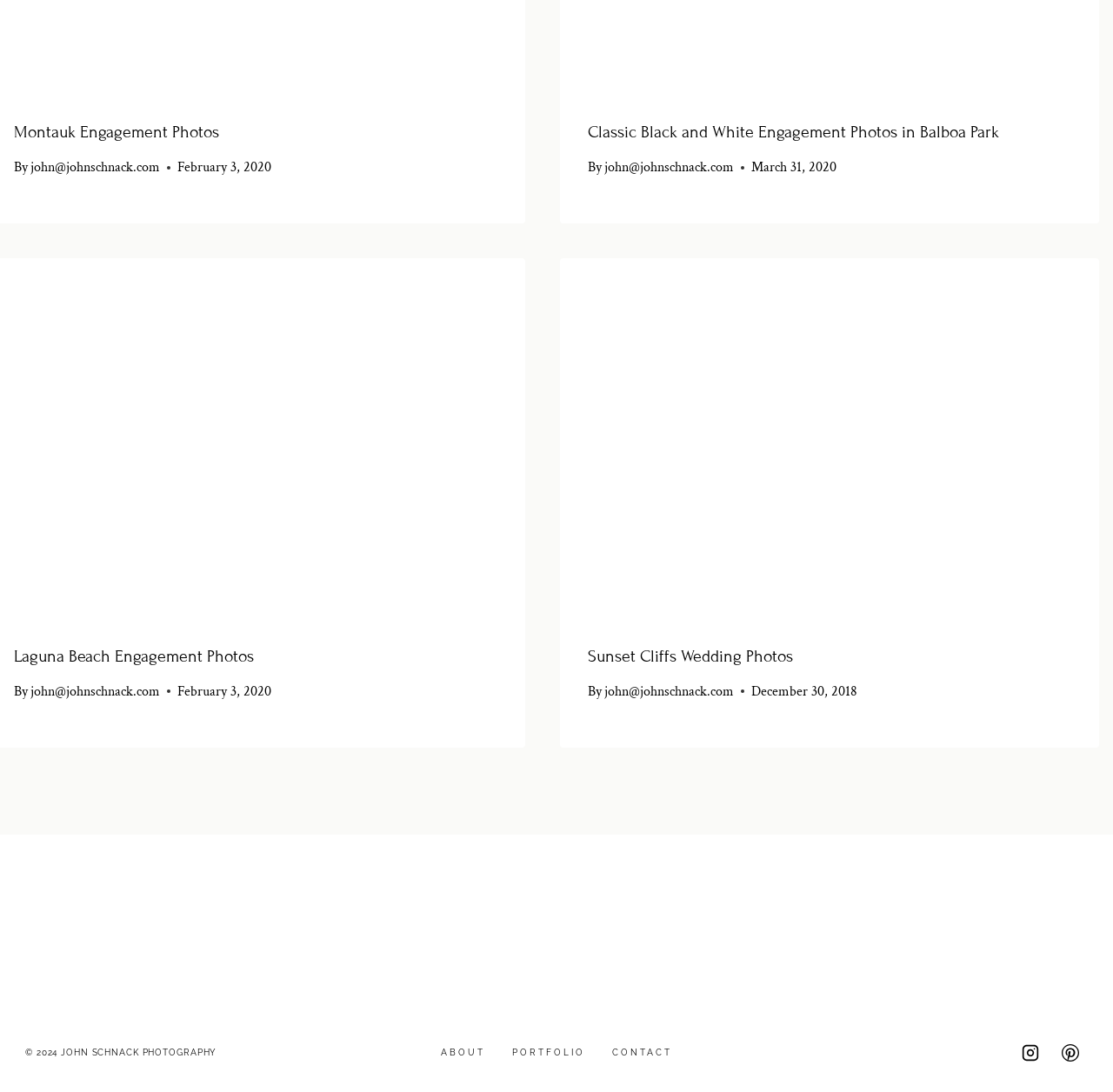Please specify the bounding box coordinates of the clickable section necessary to execute the following command: "Read Classic Black and White Engagement Photos in Balboa Park".

[0.528, 0.111, 0.898, 0.13]